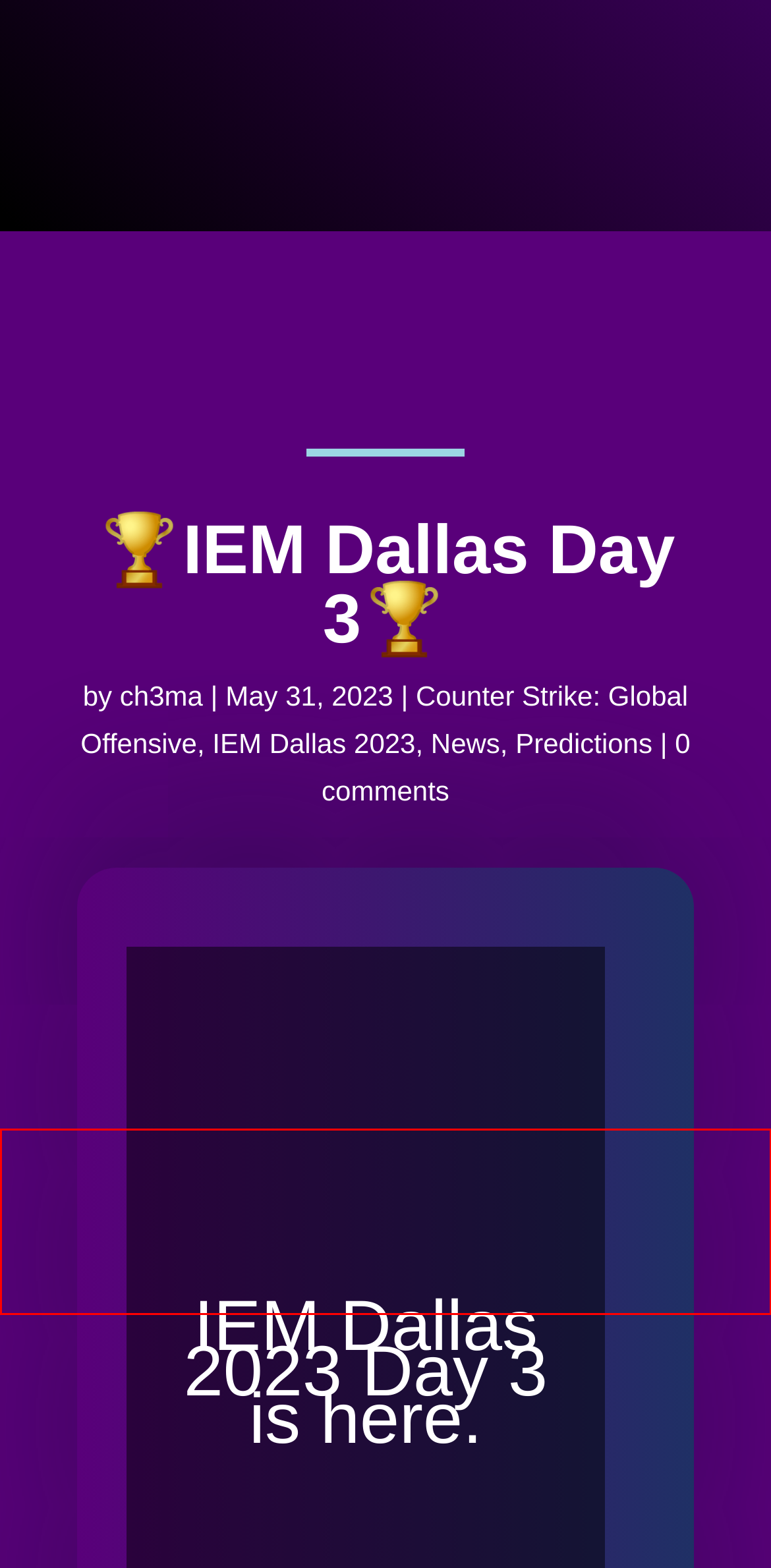Look at the webpage screenshot and recognize the text inside the red bounding box.

This page requires cookies to be enabled in your browser settings. Please check this setting and enable cookies (if disabled)